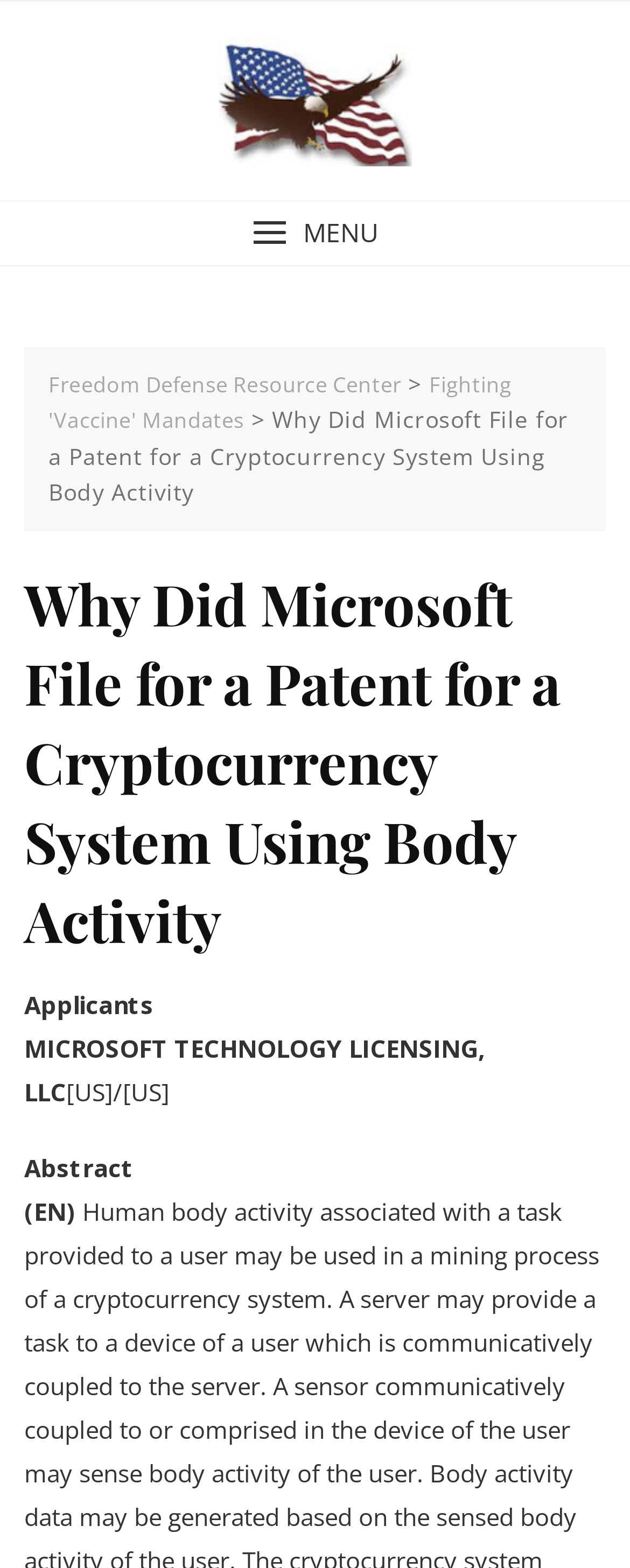What is the purpose of the patent?
Using the information from the image, answer the question thoroughly.

I inferred the purpose of the patent by reading the title of the article, which mentions a 'Cryptocurrency System Using Body Activity', and also by looking at the abstract section, which likely provides more details about the patent.